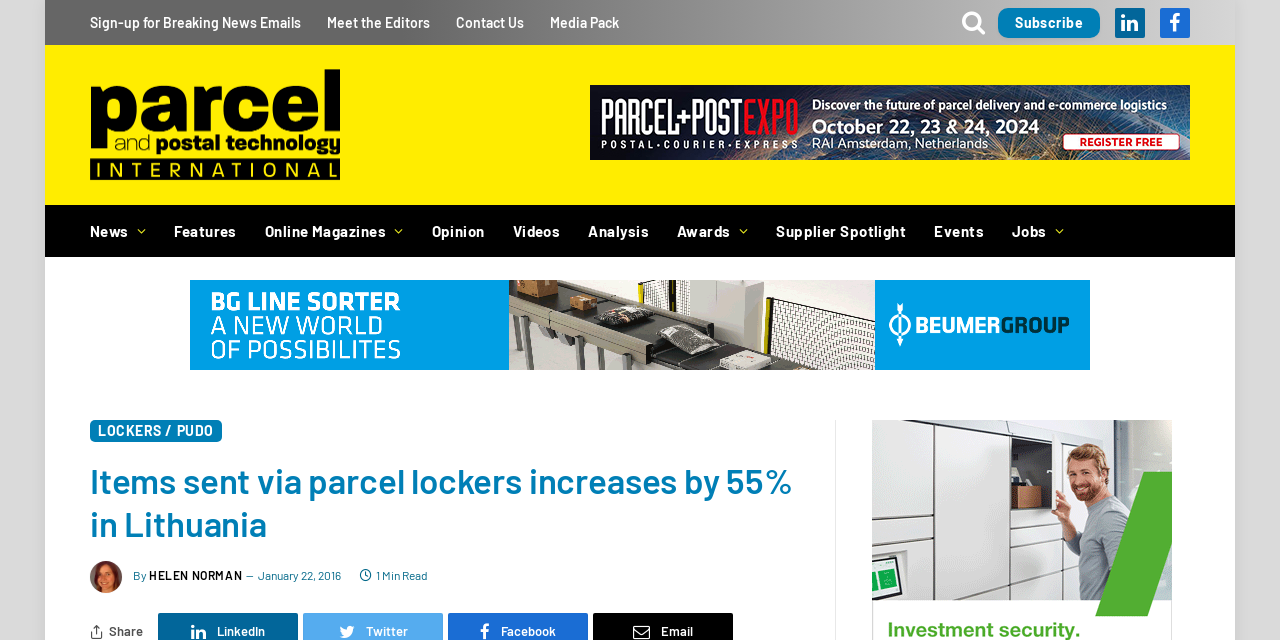Refer to the screenshot and answer the following question in detail:
What is the topic of the main article?

I found the answer by reading the main heading of the webpage which says 'Items sent via parcel lockers increases by 55% in Lithuania', and it suggests that the article is about the increase in parcel lockers in Lithuania.